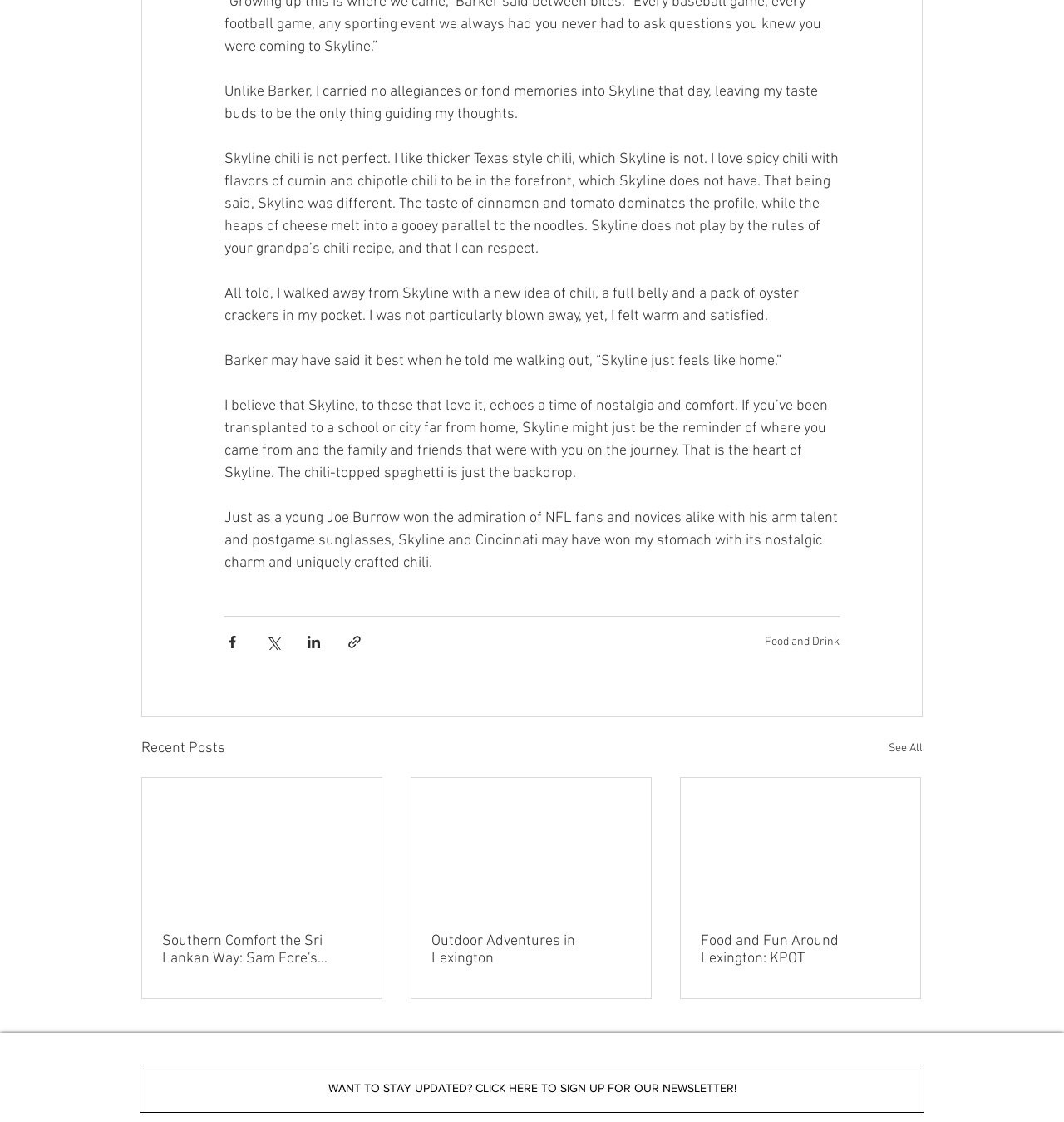Identify the bounding box coordinates for the region of the element that should be clicked to carry out the instruction: "View recent posts". The bounding box coordinates should be four float numbers between 0 and 1, i.e., [left, top, right, bottom].

[0.133, 0.656, 0.212, 0.678]